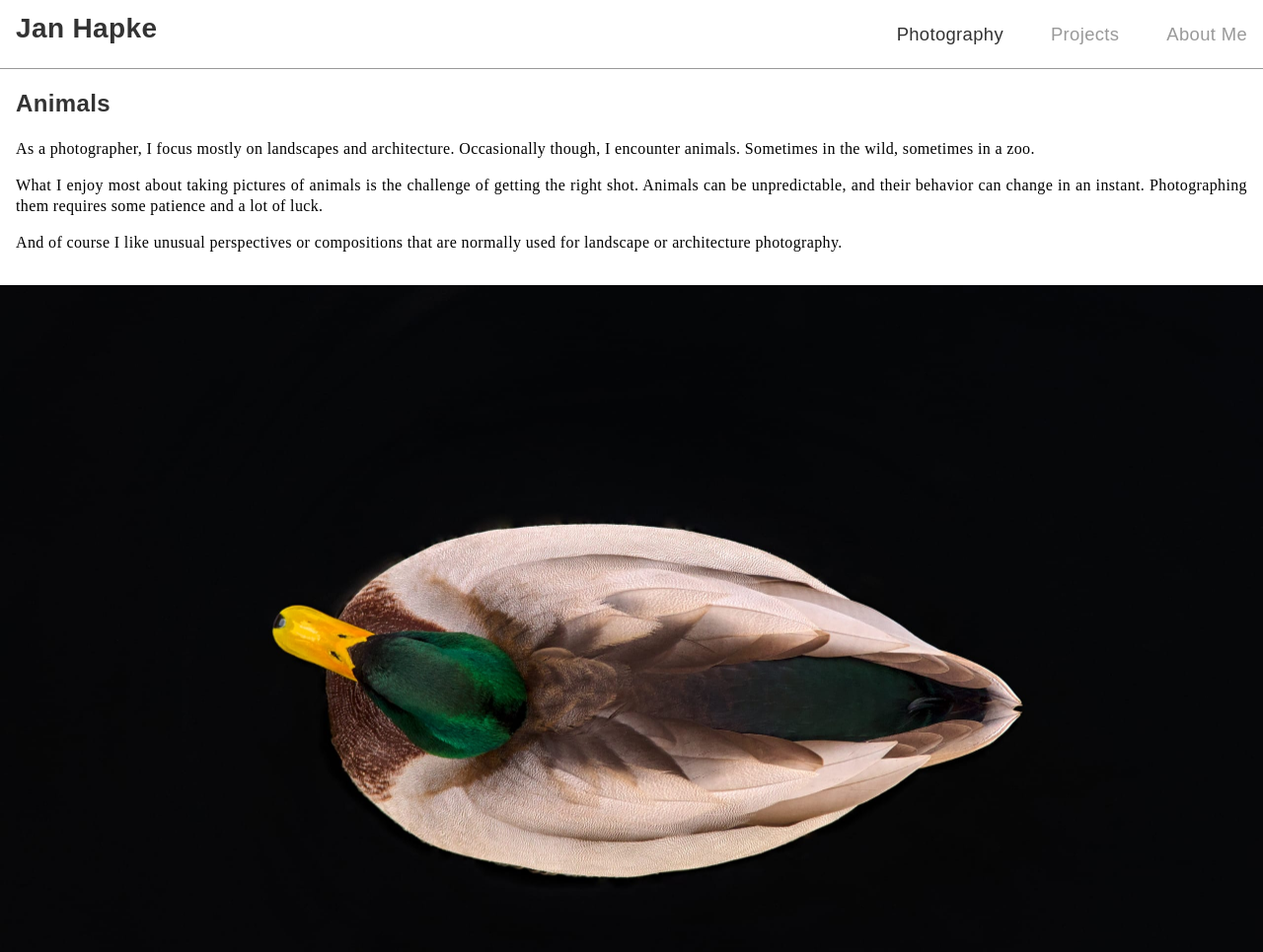What does the author like about photographing animals?
Give a single word or phrase answer based on the content of the image.

unusual perspectives